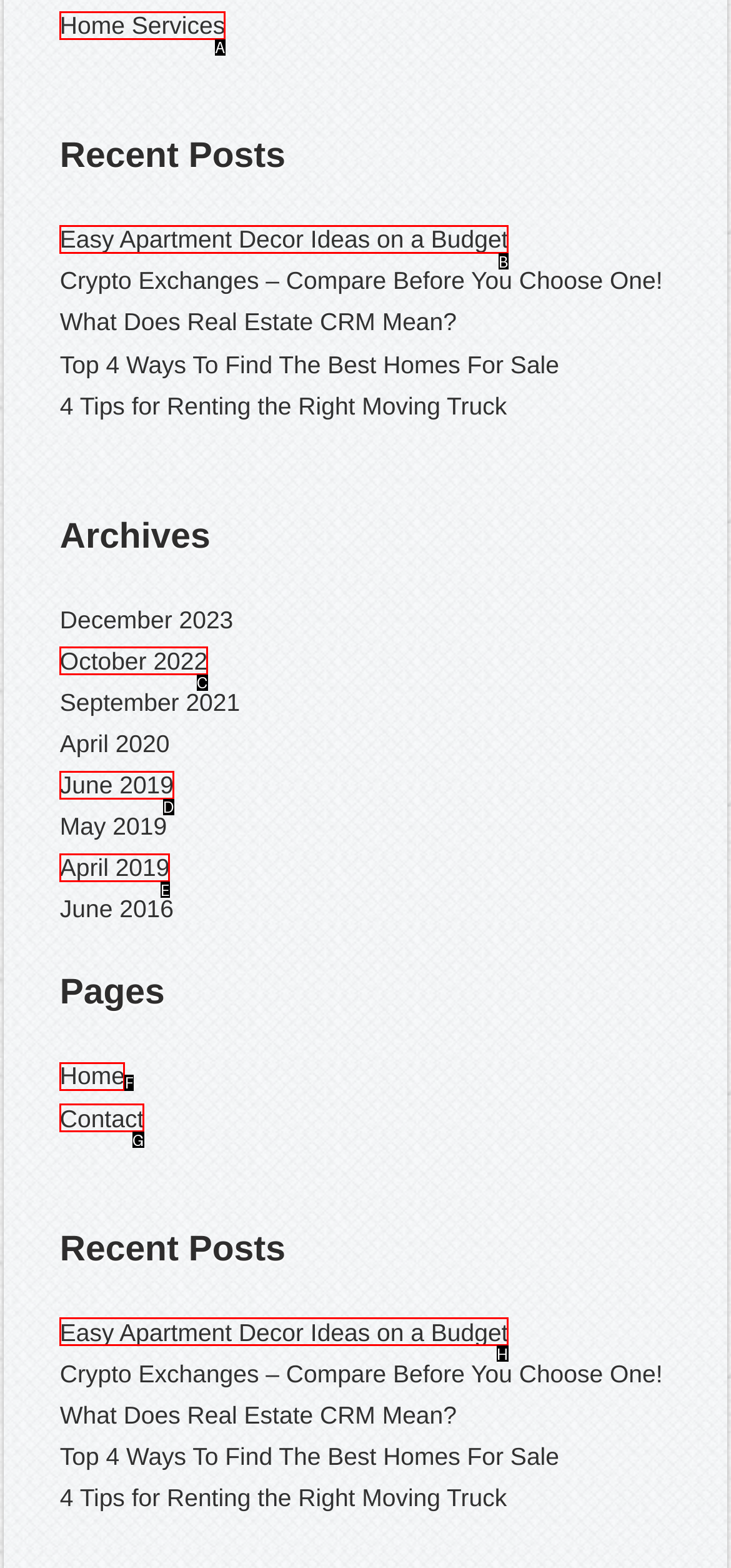Out of the given choices, which letter corresponds to the UI element required to Go to 'Contact' page? Answer with the letter.

G